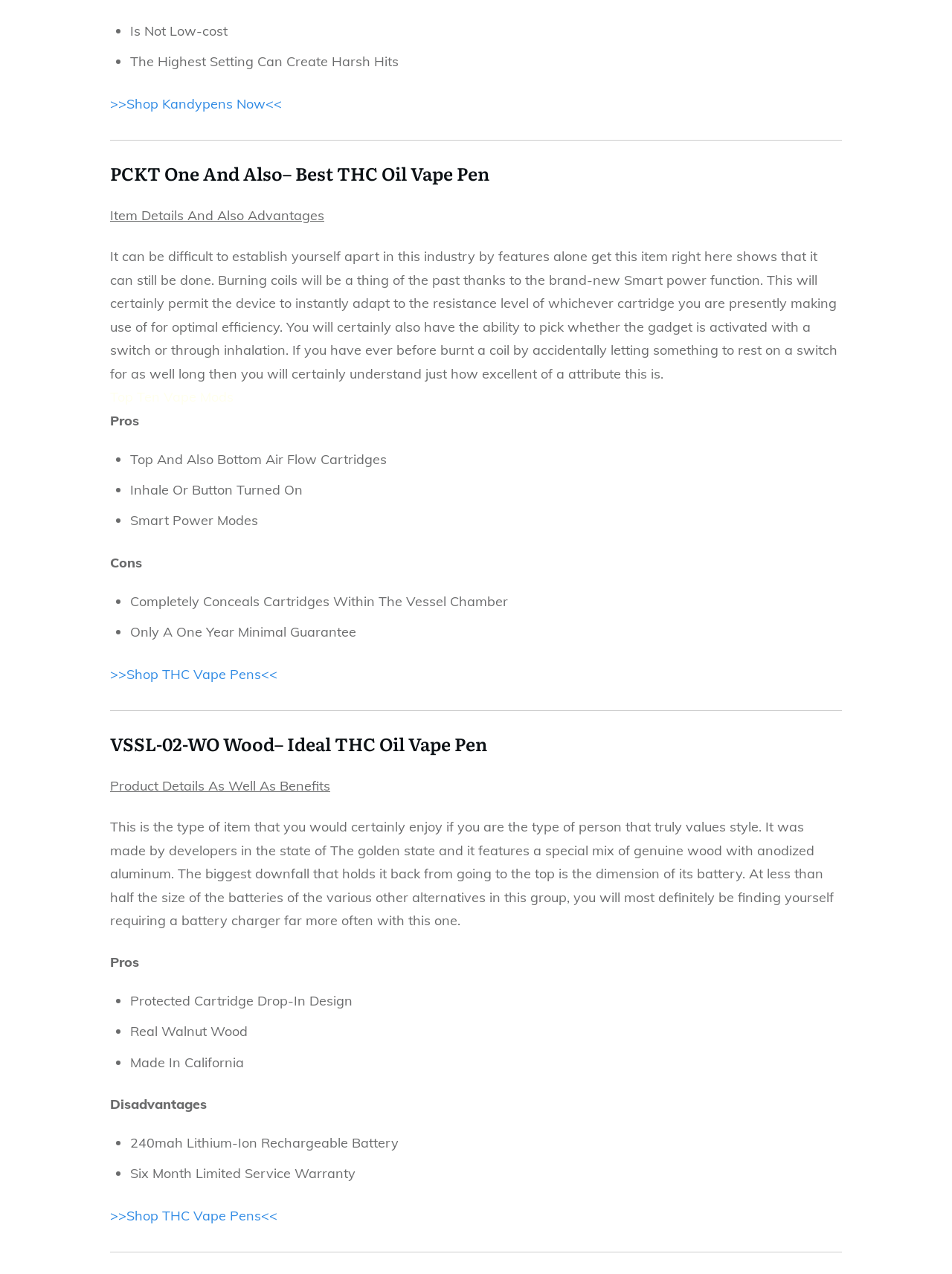What is the material used in the VSSL-02-WO Wood vape pen?
Please provide a comprehensive answer based on the contents of the image.

I found the text associated with element ID 628, which mentions that the VSSL-02-WO Wood vape pen is made of Real Walnut Wood.